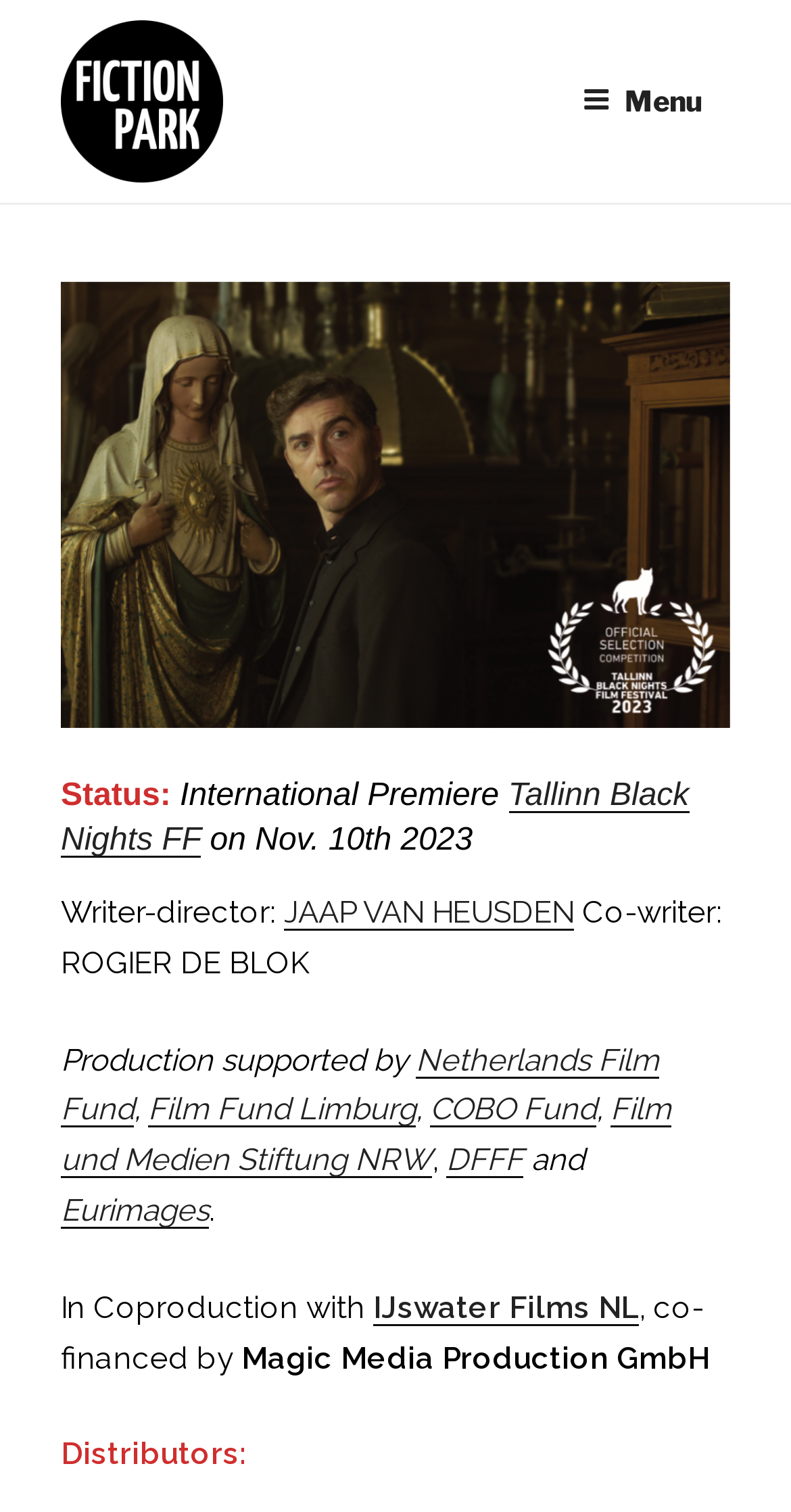Pinpoint the bounding box coordinates of the area that must be clicked to complete this instruction: "Click on the menu button".

[0.7, 0.034, 0.923, 0.099]